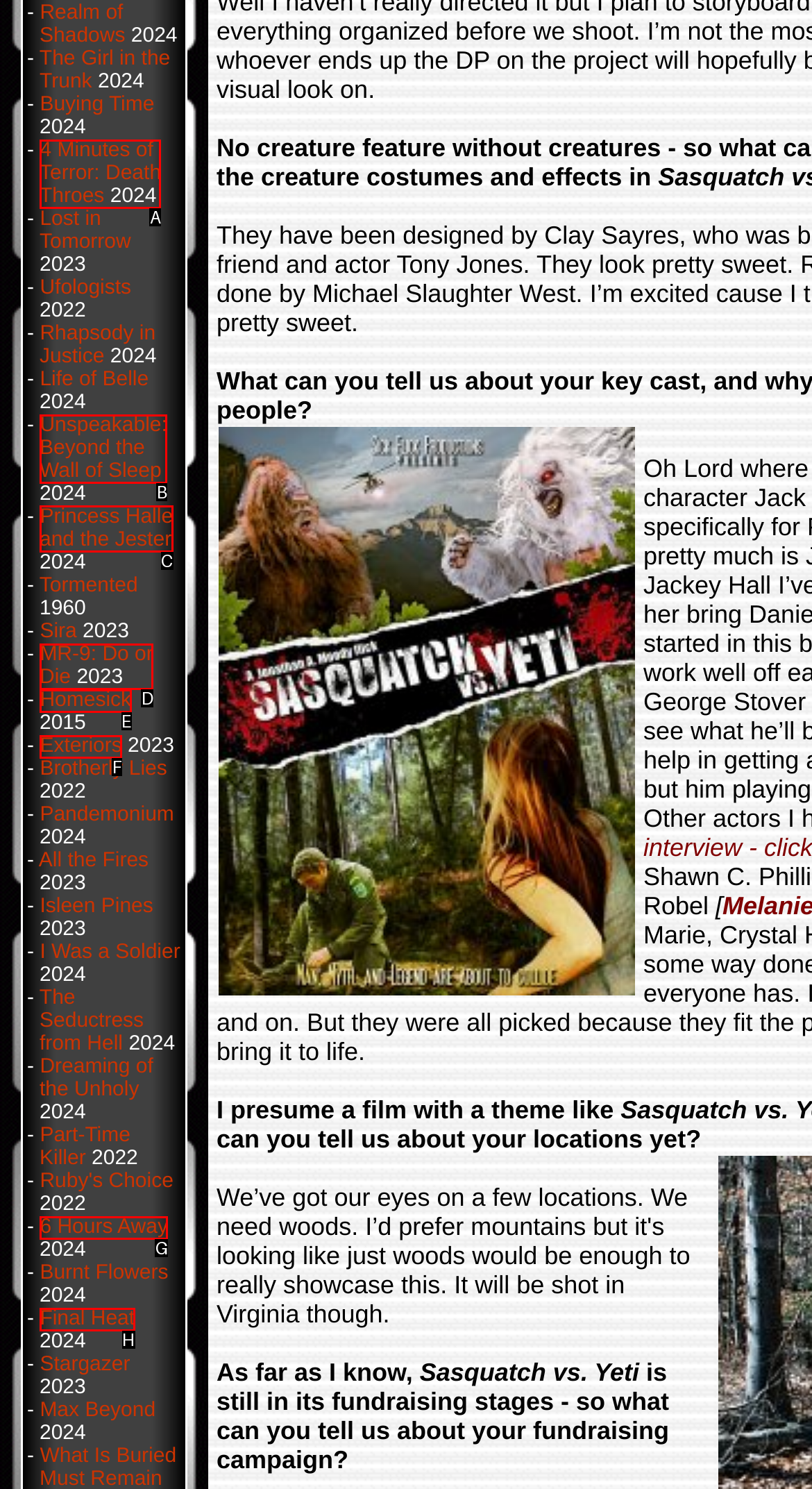Tell me which one HTML element I should click to complete the following task: Click on 4 Minutes of Terror: Death Throes Answer with the option's letter from the given choices directly.

A